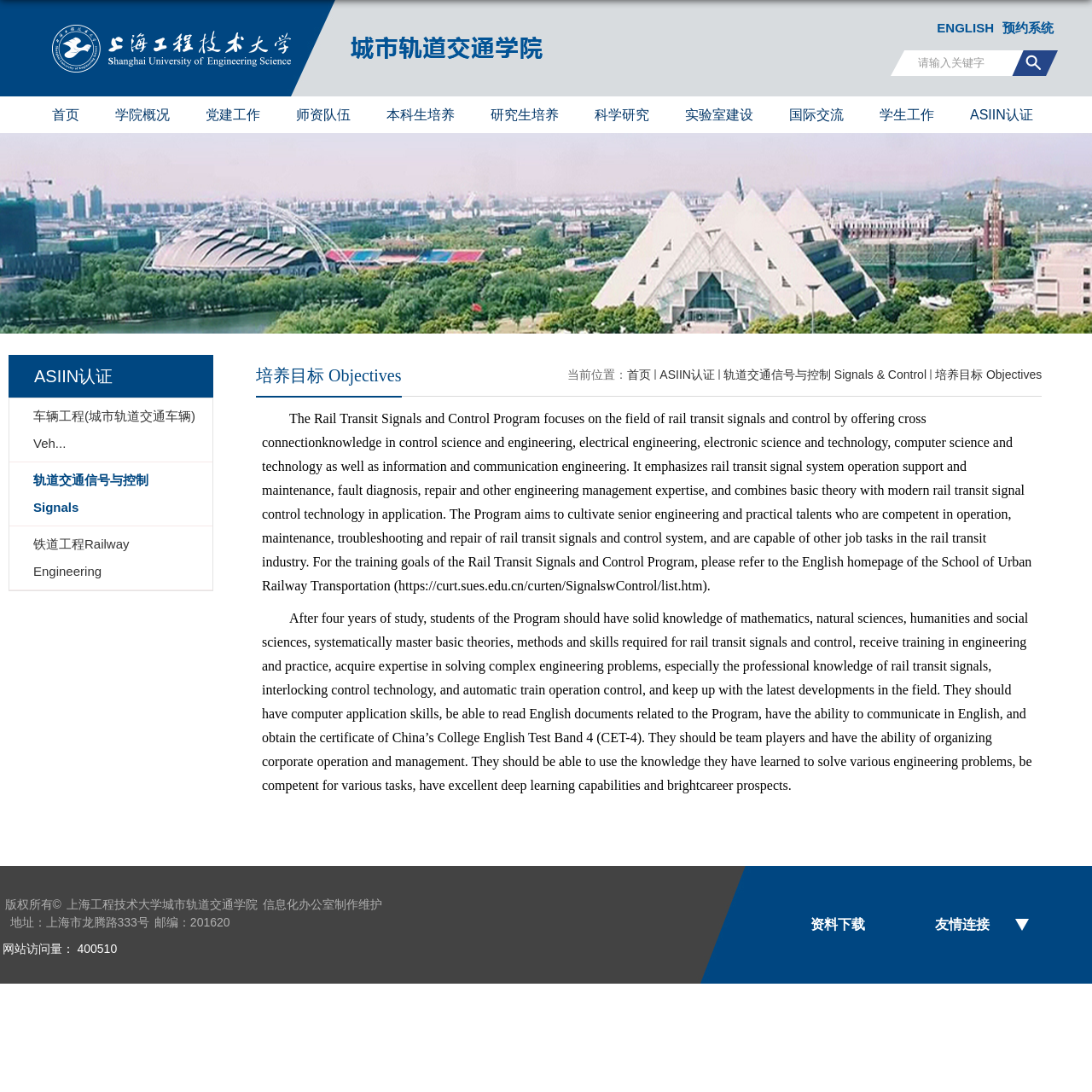Pinpoint the bounding box coordinates for the area that should be clicked to perform the following instruction: "input keywords in the search box".

[0.816, 0.046, 0.927, 0.07]